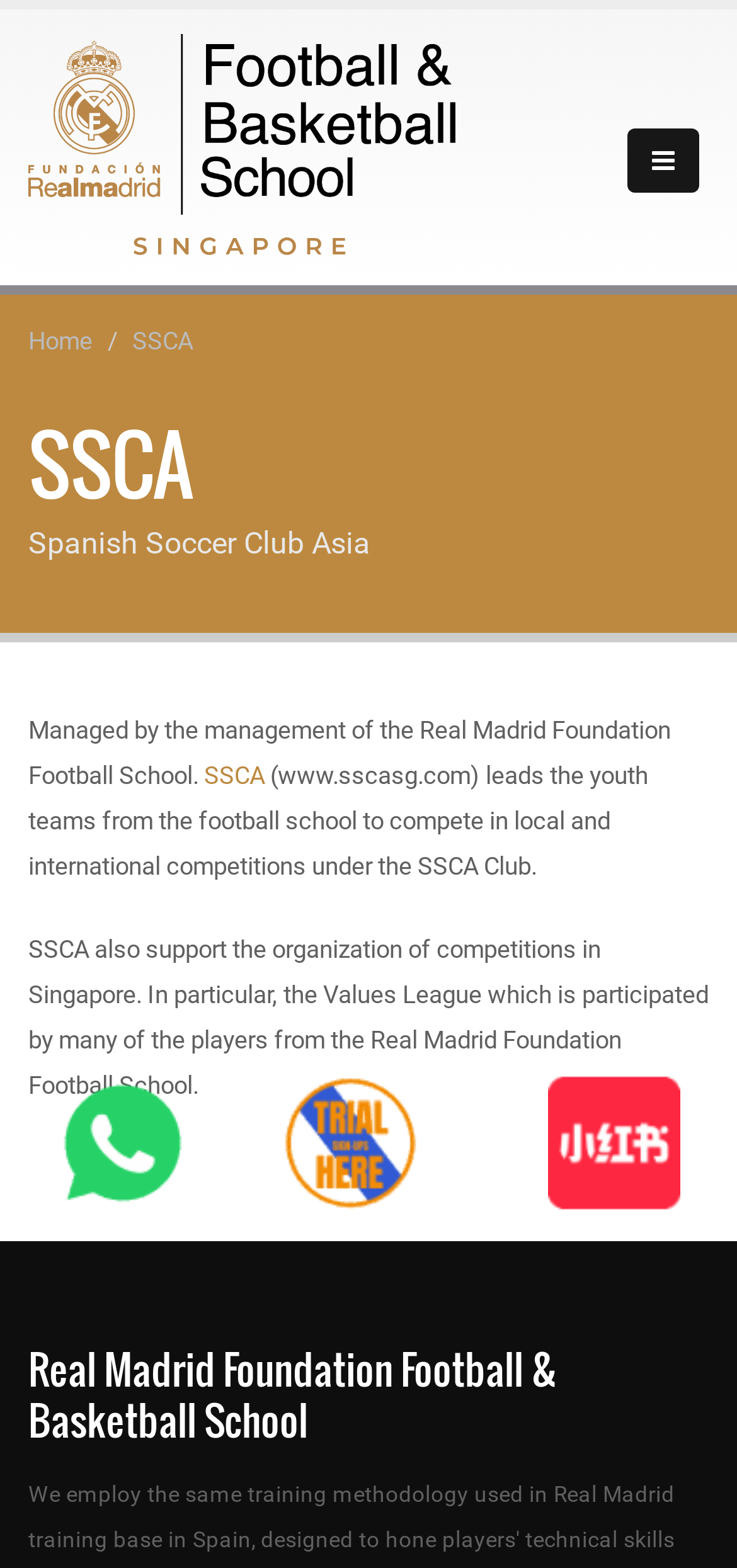Extract the bounding box for the UI element that matches this description: "SSCA".

[0.277, 0.486, 0.359, 0.504]